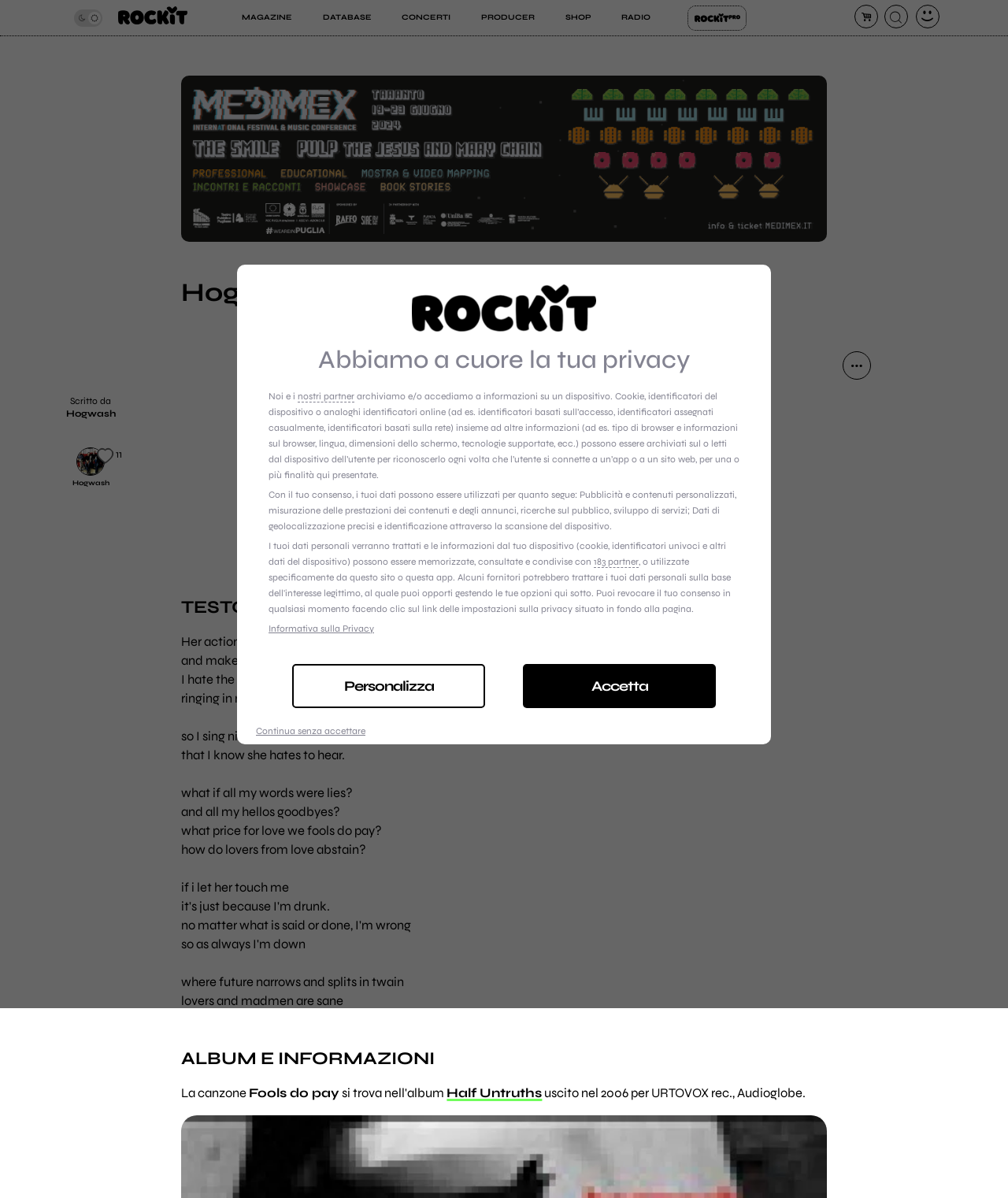Extract the main title from the webpage.

Hogwash - Fools do pay testo lyric